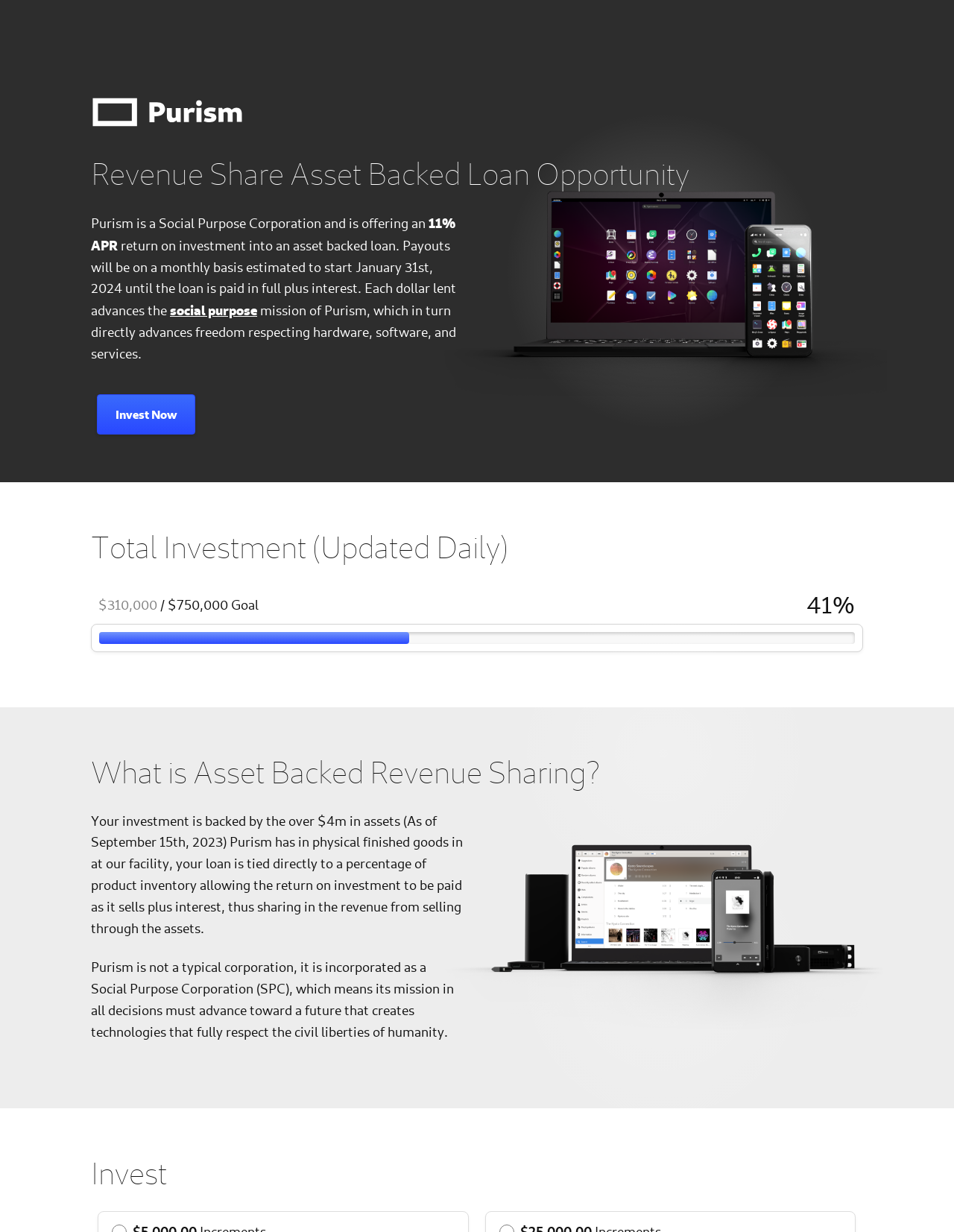Respond to the following question with a brief word or phrase:
What is the current total investment?

$310,000